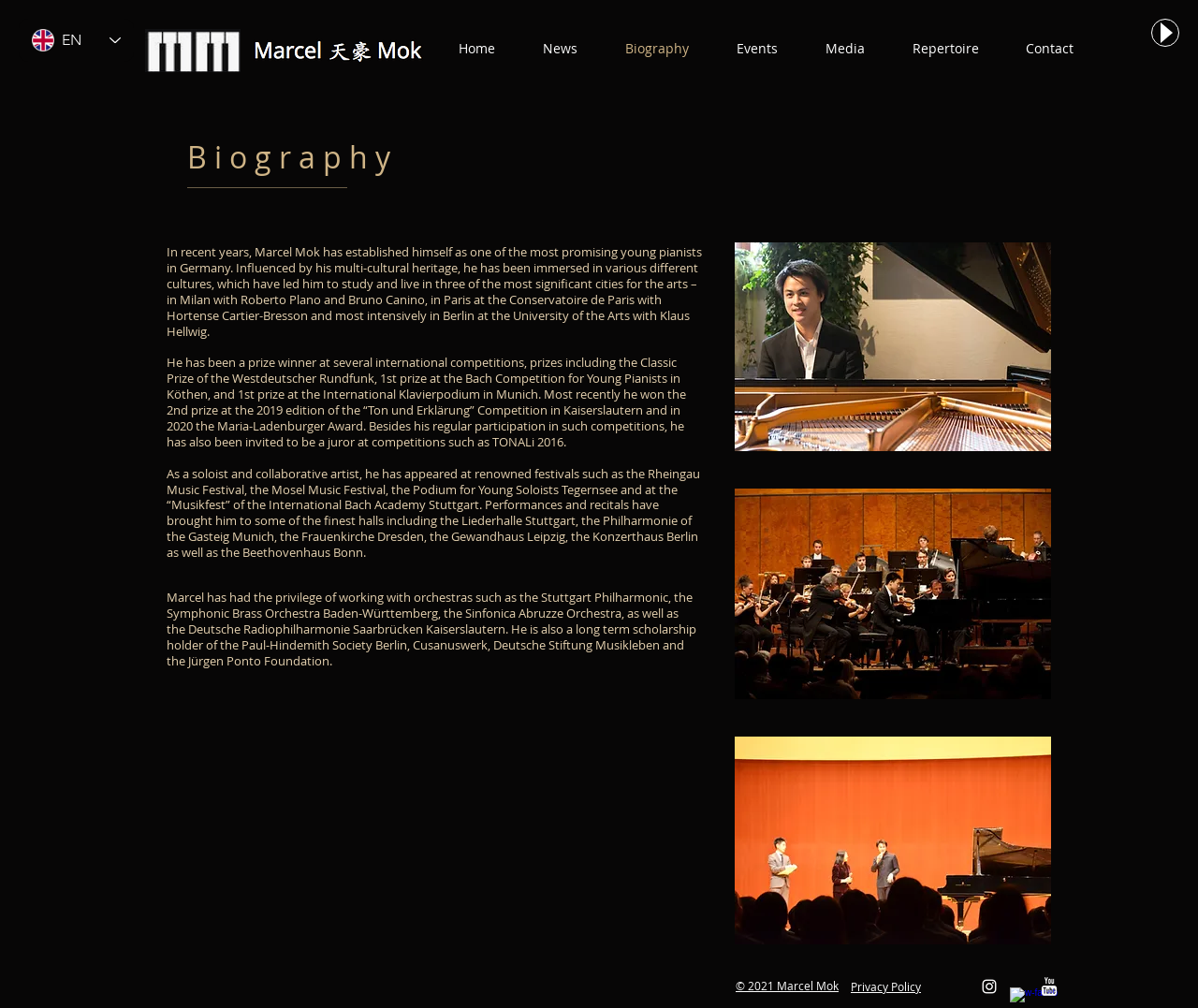Indicate the bounding box coordinates of the clickable region to achieve the following instruction: "Follow Marcel Mok on Instagram."

[0.818, 0.97, 0.834, 0.988]